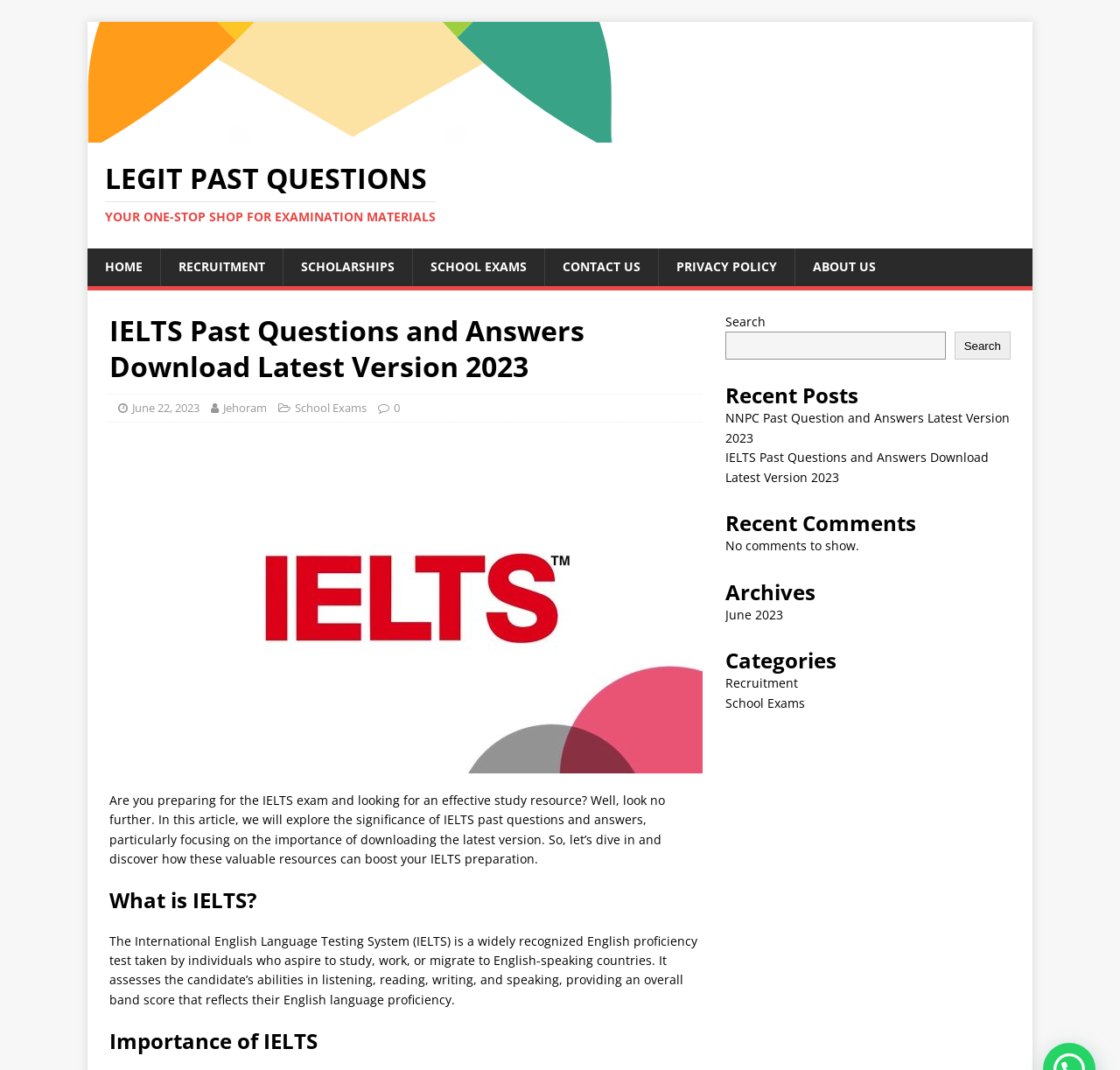Find the bounding box of the UI element described as follows: "June 22, 2023".

[0.118, 0.374, 0.178, 0.388]